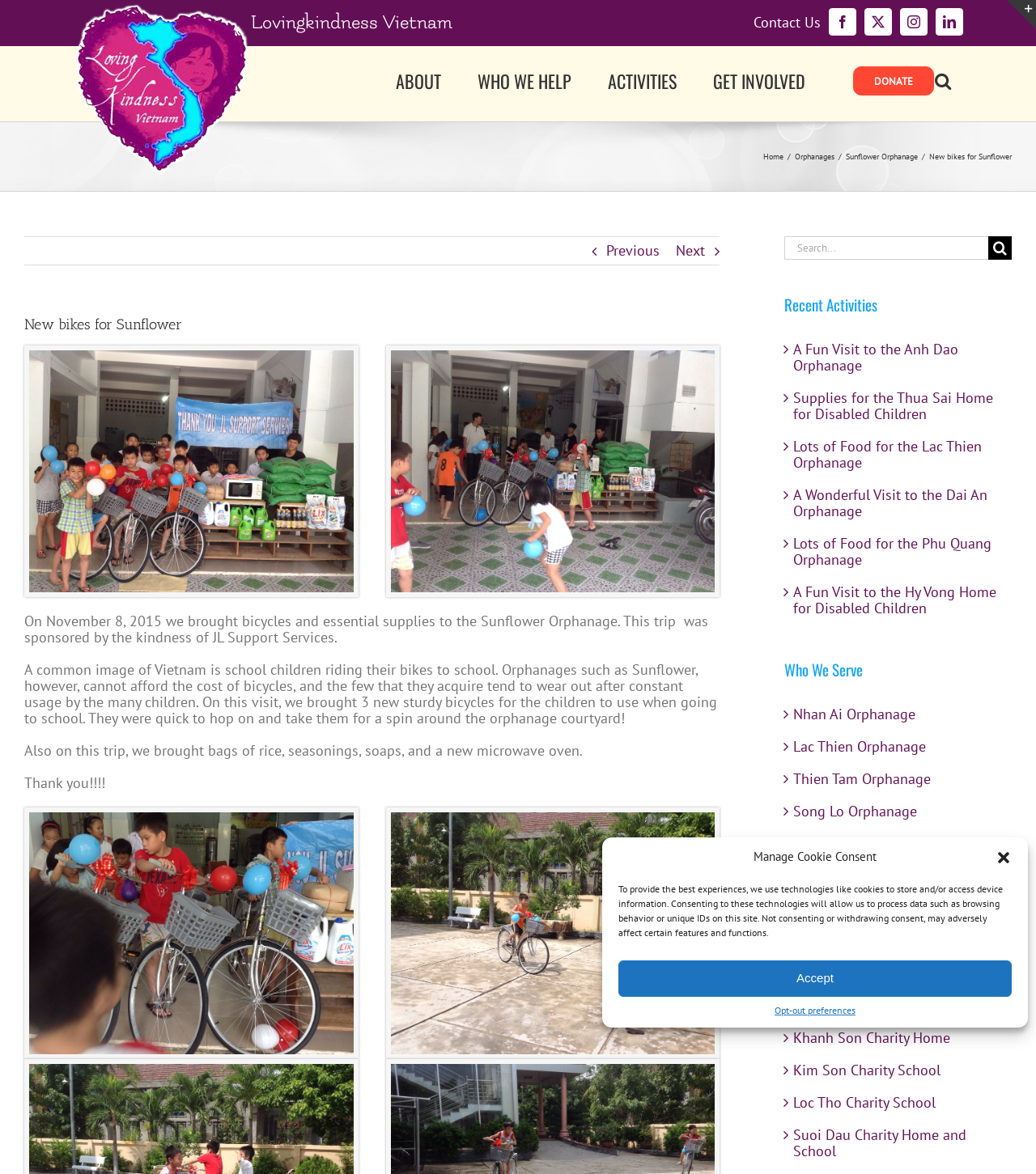Provide a brief response to the question using a single word or phrase: 
Who sponsored the trip to the Sunflower Orphanage?

JL Support Services